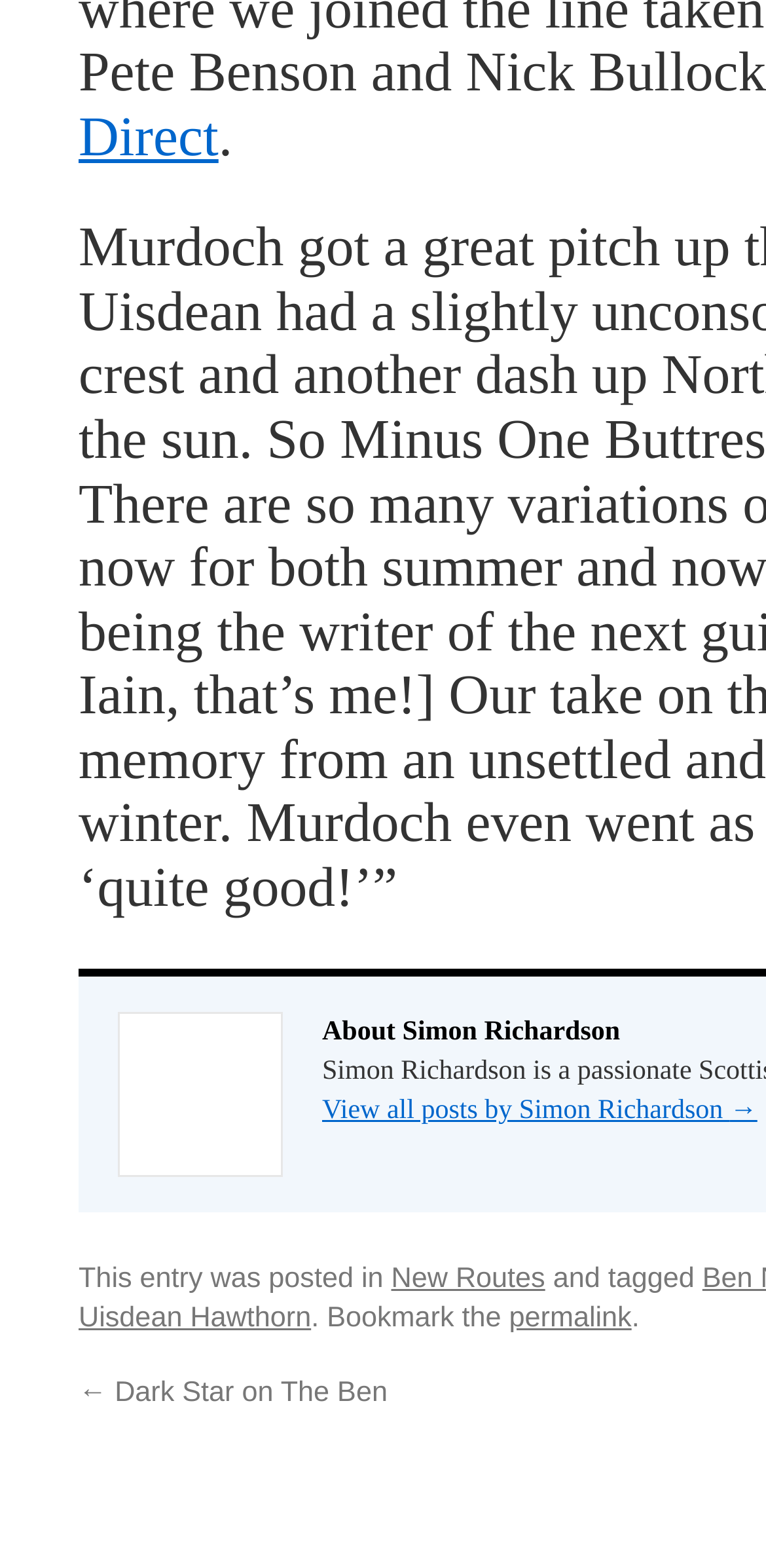What can be done with the permalink?
Refer to the screenshot and respond with a concise word or phrase.

Bookmark